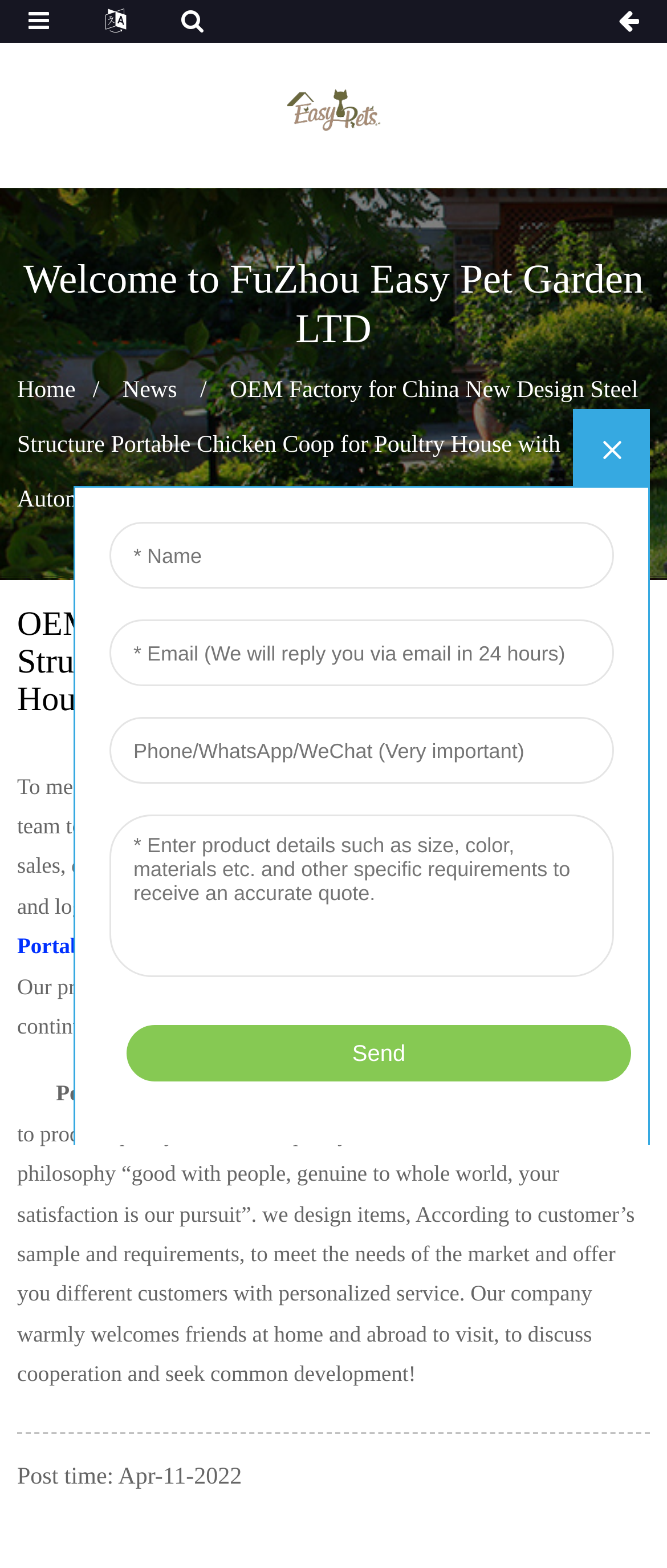What is the company's attitude towards customers?
Answer the question with a single word or phrase by looking at the picture.

customer satisfaction is their pursuit